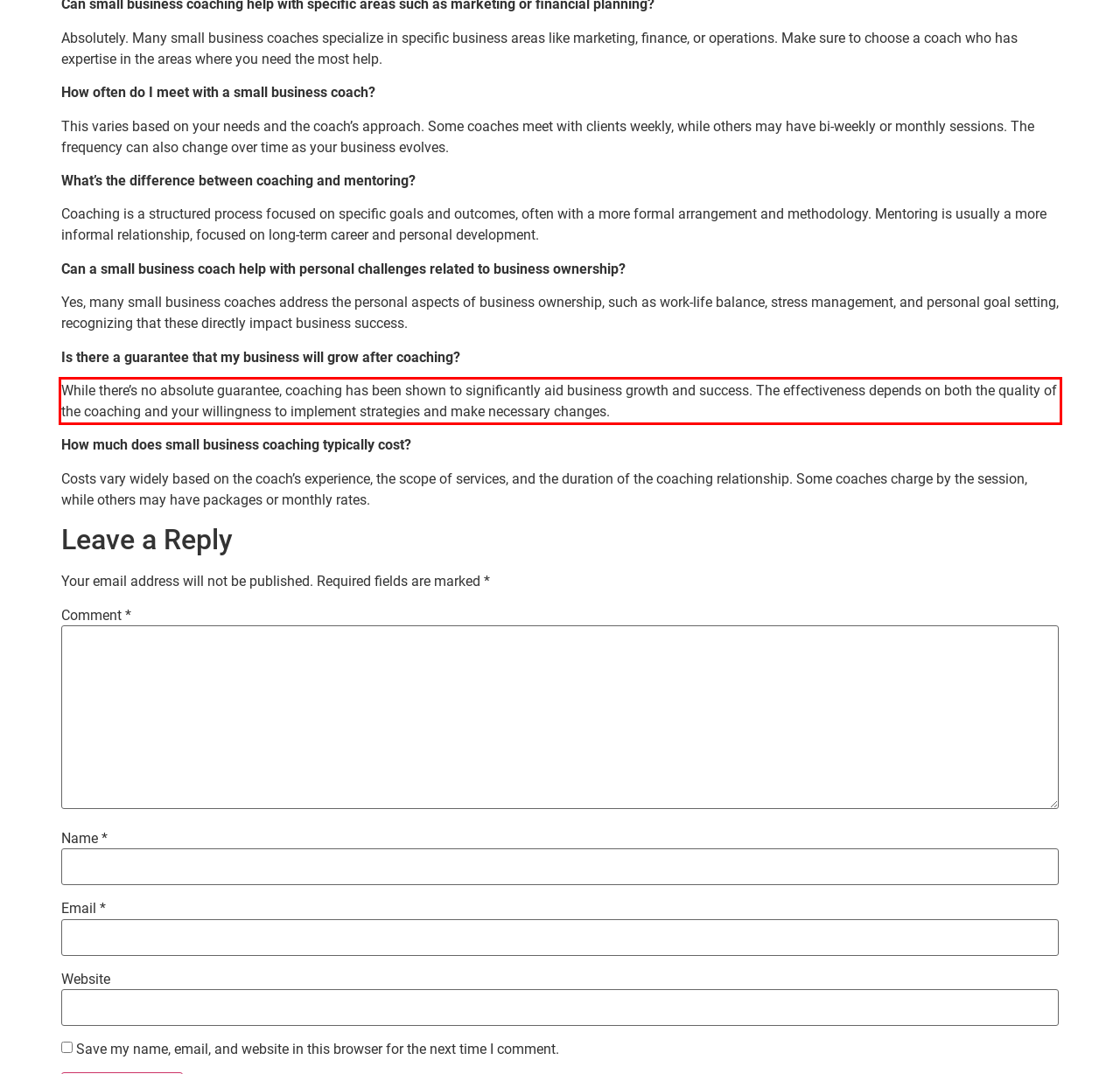Please identify the text within the red rectangular bounding box in the provided webpage screenshot.

While there’s no absolute guarantee, coaching has been shown to significantly aid business growth and success. The effectiveness depends on both the quality of the coaching and your willingness to implement strategies and make necessary changes.